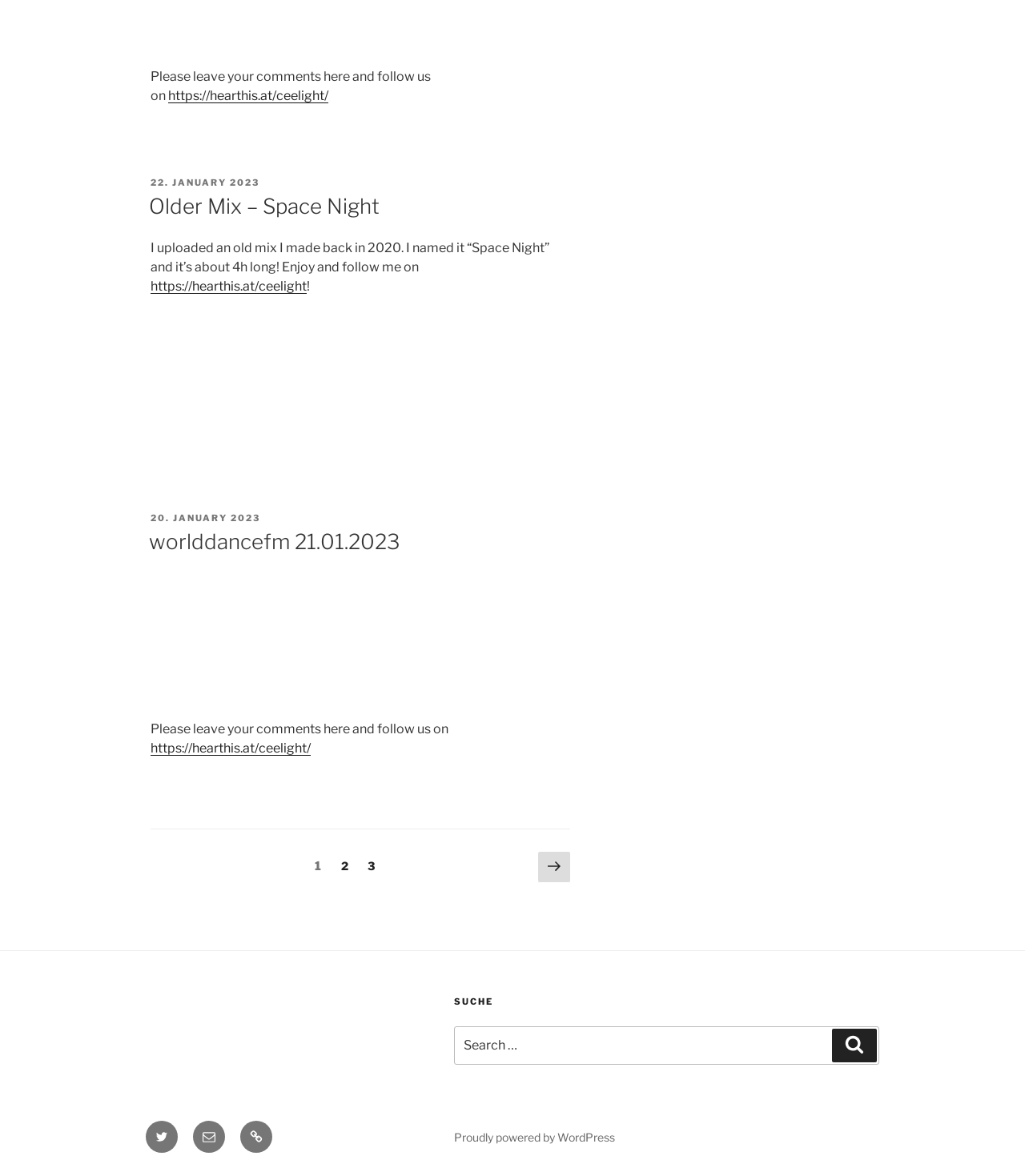From the image, can you give a detailed response to the question below:
What is the purpose of the search bar?

The search bar is located in the footer section of the webpage and has a static text 'Search for:'. This suggests that the purpose of the search bar is to allow users to search for specific content within the webpage.